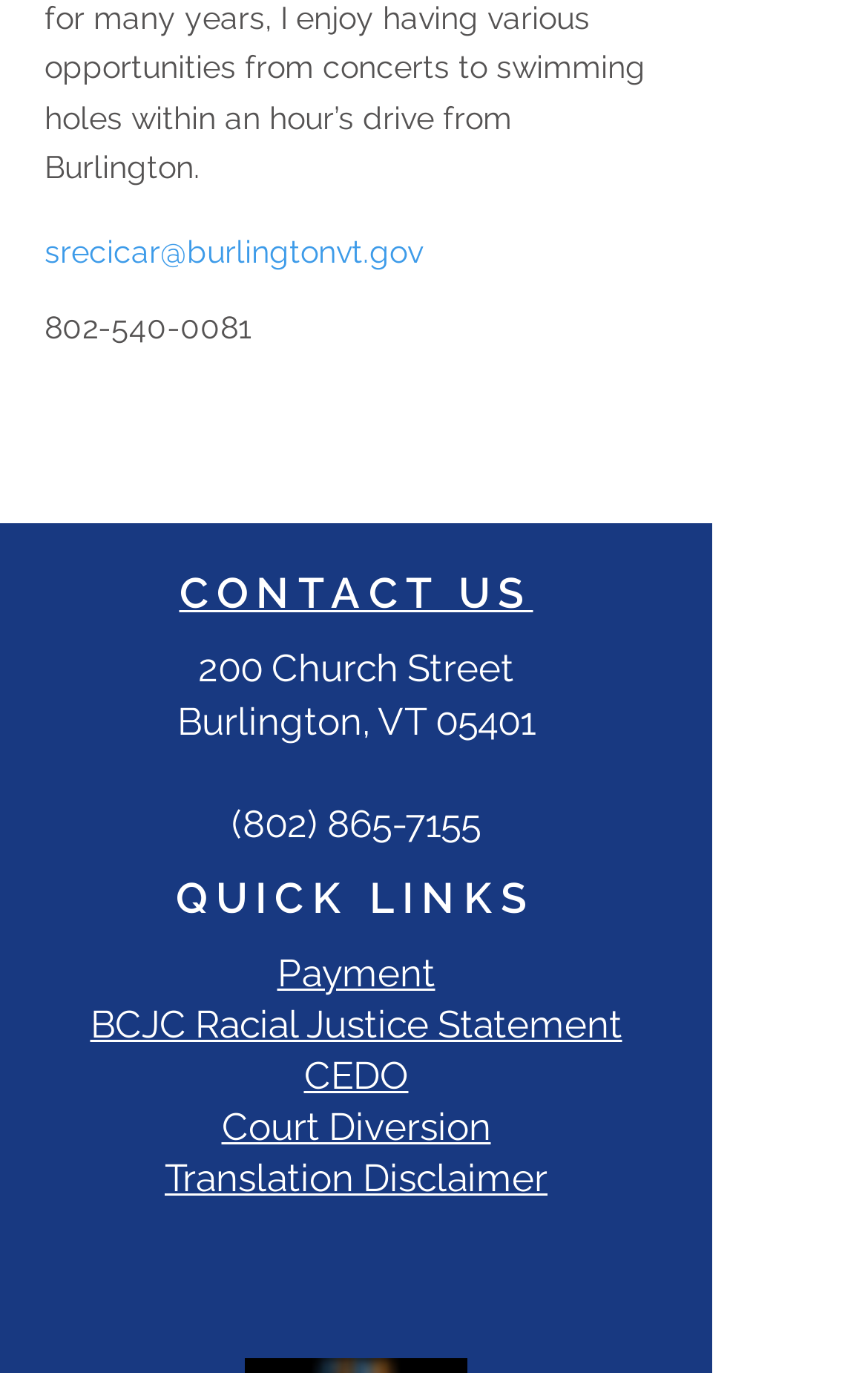What is the phone number with area code 865?
Answer the question with a single word or phrase, referring to the image.

(802) 865-7155